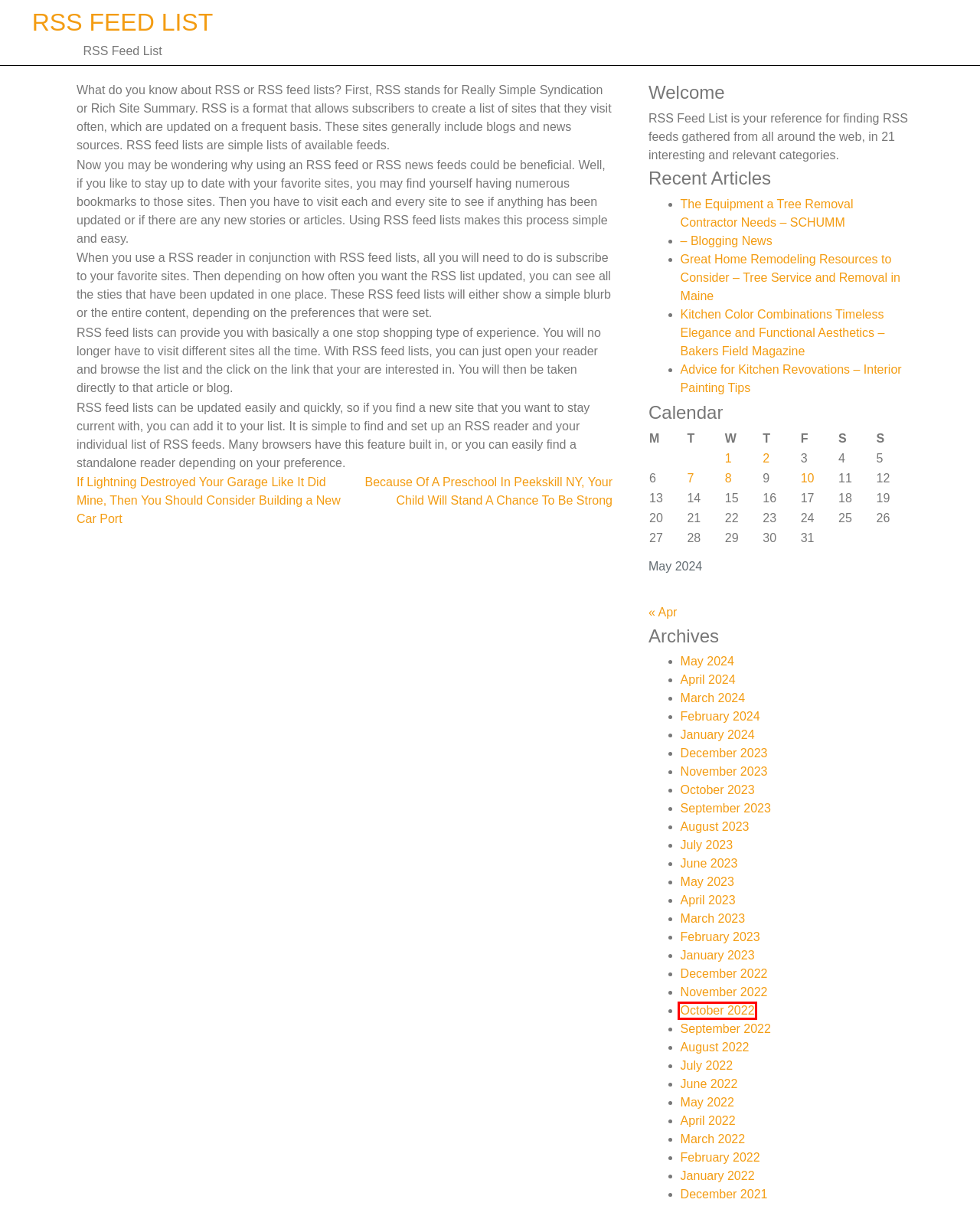You are presented with a screenshot of a webpage with a red bounding box. Select the webpage description that most closely matches the new webpage after clicking the element inside the red bounding box. The options are:
A. September 2023 - RSS Feed List
B. Because Of A Preschool In Peekskill NY, Your Child Will Stand A Chance To Be Strong - RSS Feed List
C. October 2022 - RSS Feed List
D. May 2024 - RSS Feed List
E. June 2022 - RSS Feed List
F. August 2023 - RSS Feed List
G. February 2022 - RSS Feed List
H. April 2022 - RSS Feed List

C